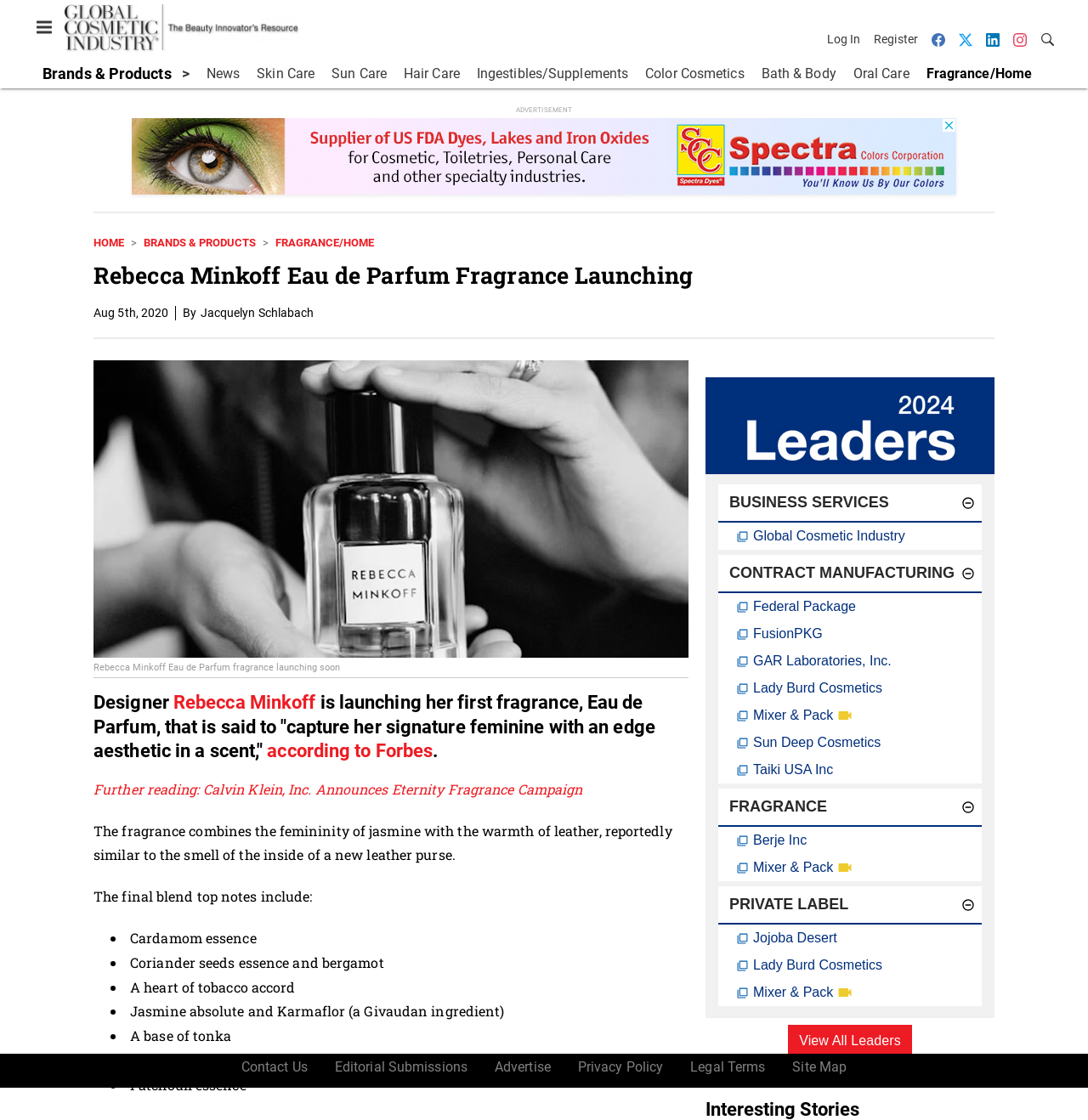Please identify the bounding box coordinates of the region to click in order to complete the task: "View more products". The coordinates must be four float numbers between 0 and 1, specified as [left, top, right, bottom].

[0.272, 0.184, 0.379, 0.196]